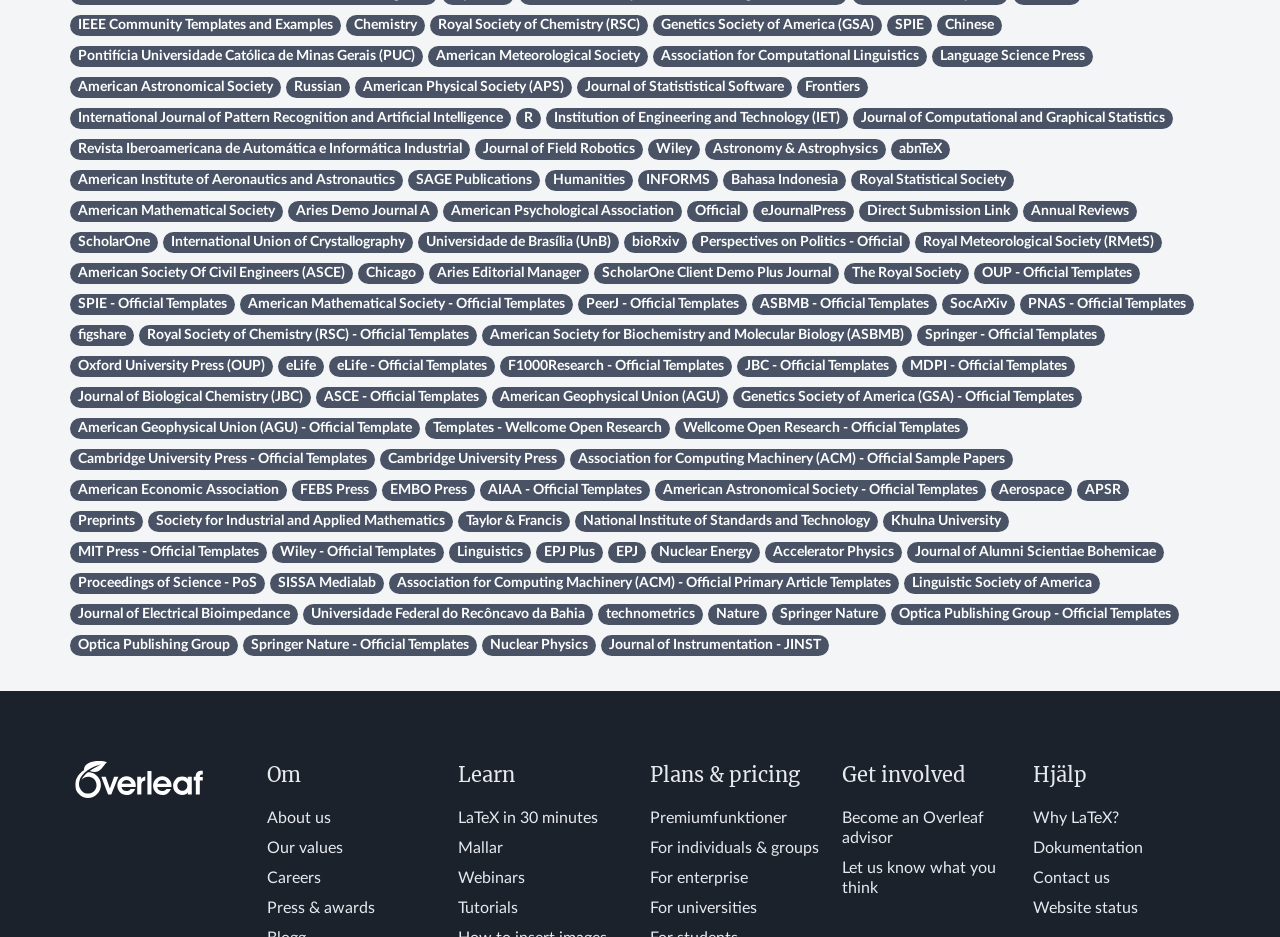Find the bounding box coordinates for the area that must be clicked to perform this action: "Visit the Royal Society of Chemistry website".

[0.336, 0.015, 0.506, 0.038]